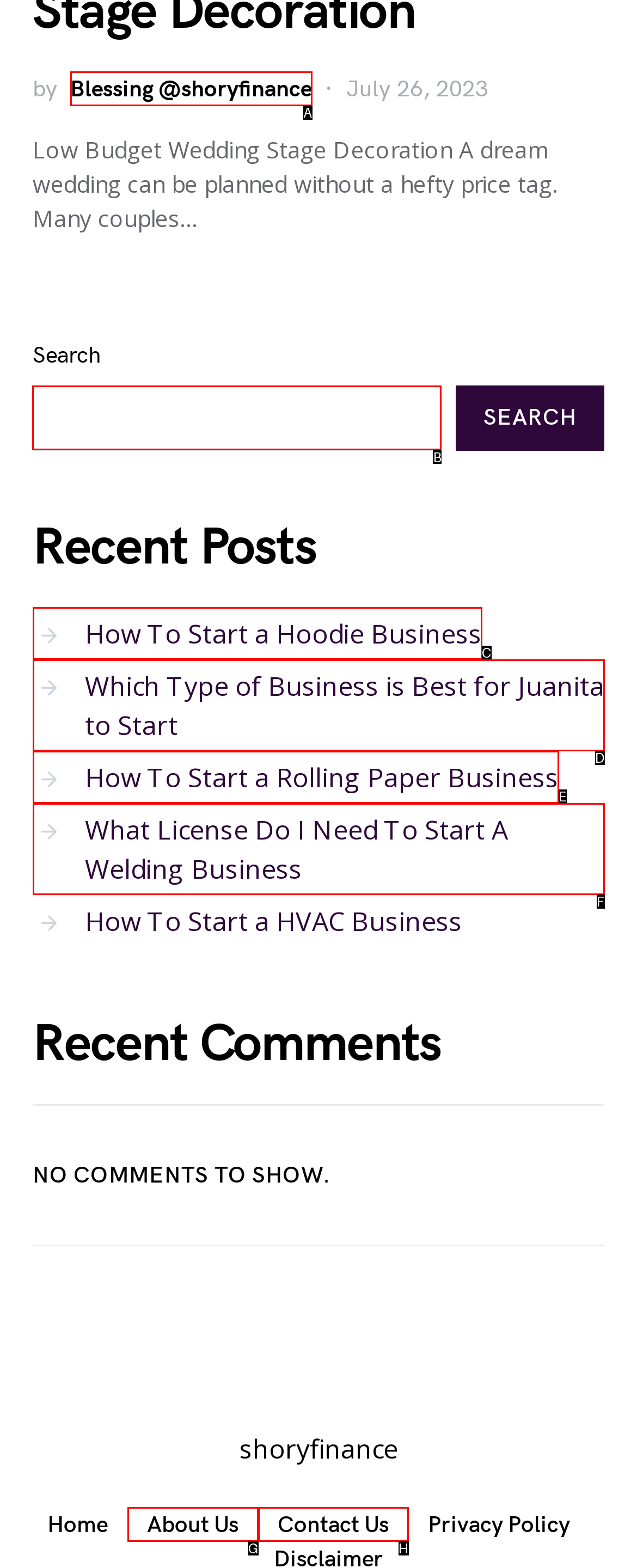Among the marked elements in the screenshot, which letter corresponds to the UI element needed for the task: search for something?

B